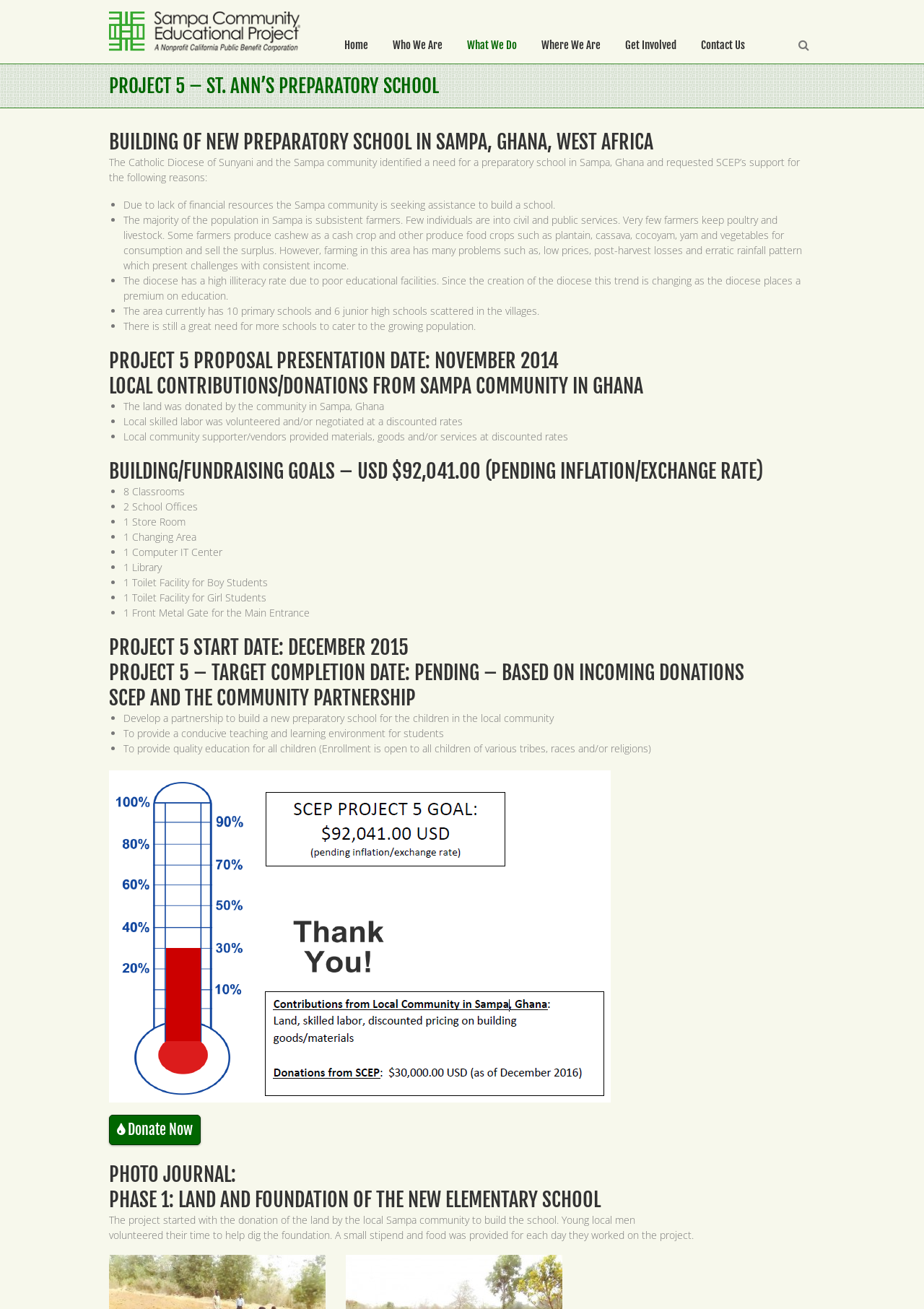Please specify the bounding box coordinates of the clickable section necessary to execute the following command: "Click on the 'Sampa Community Educational Project' link".

[0.118, 0.009, 0.325, 0.039]